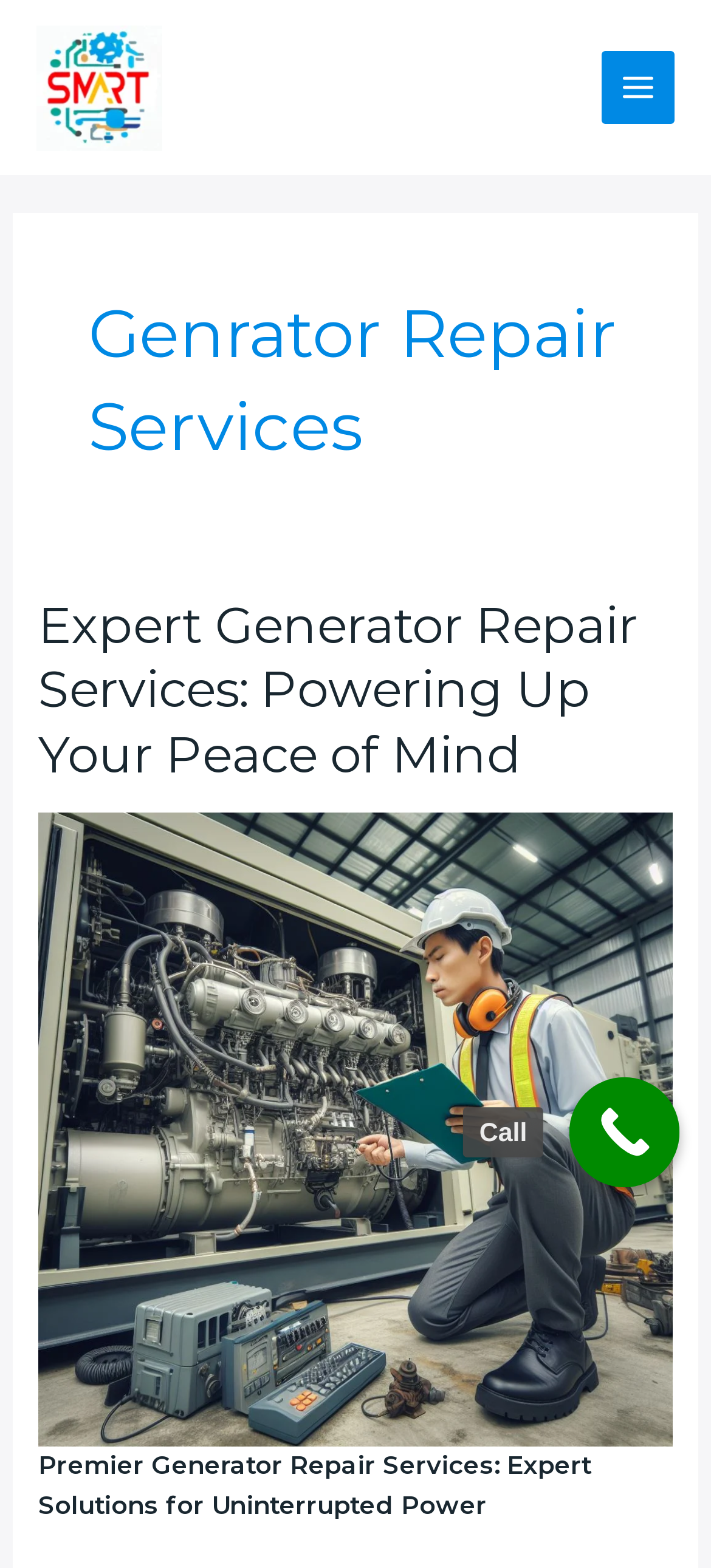How can you contact the company for generator repair services?
Answer the question with a single word or phrase by looking at the picture.

Call